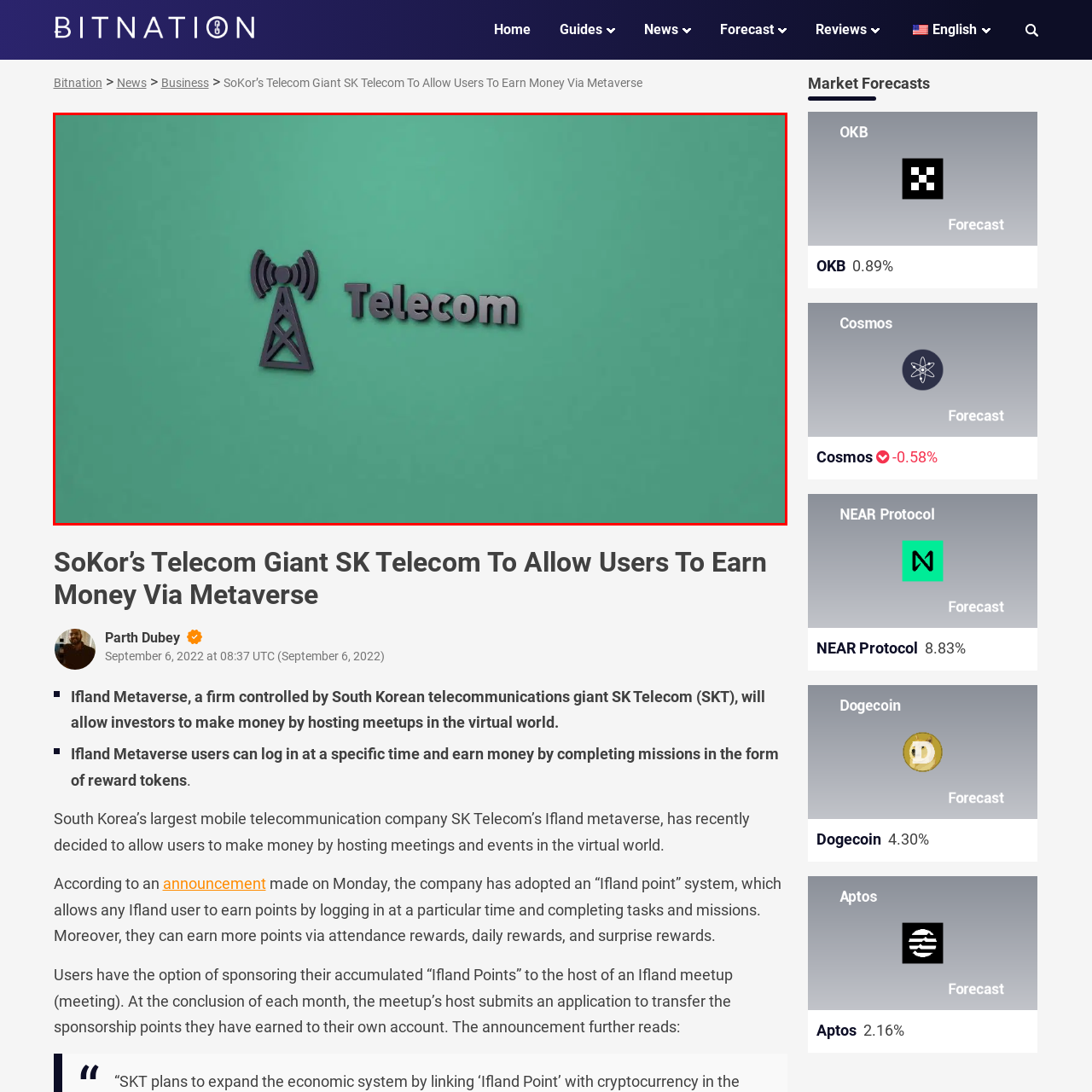What is the abstract representation on the left side?
Pay attention to the image surrounded by the red bounding box and respond to the question with a detailed answer.

The caption explains that the image features an abstract representation of a communication tower, complete with radiating signal waves, positioned on the left side of the image.